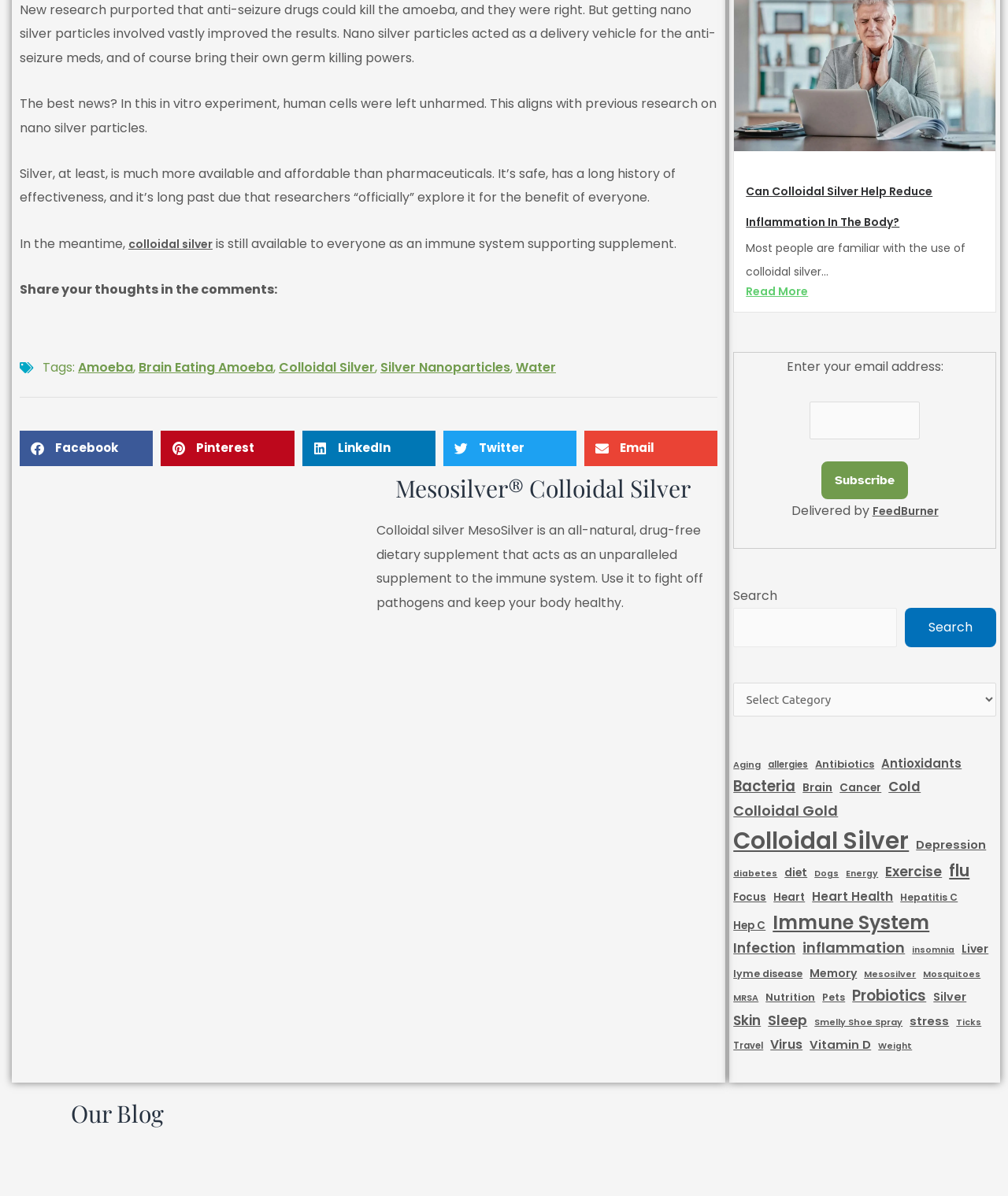Please answer the following question using a single word or phrase: 
What is the purpose of the 'Subscribe' button?

To receive updates